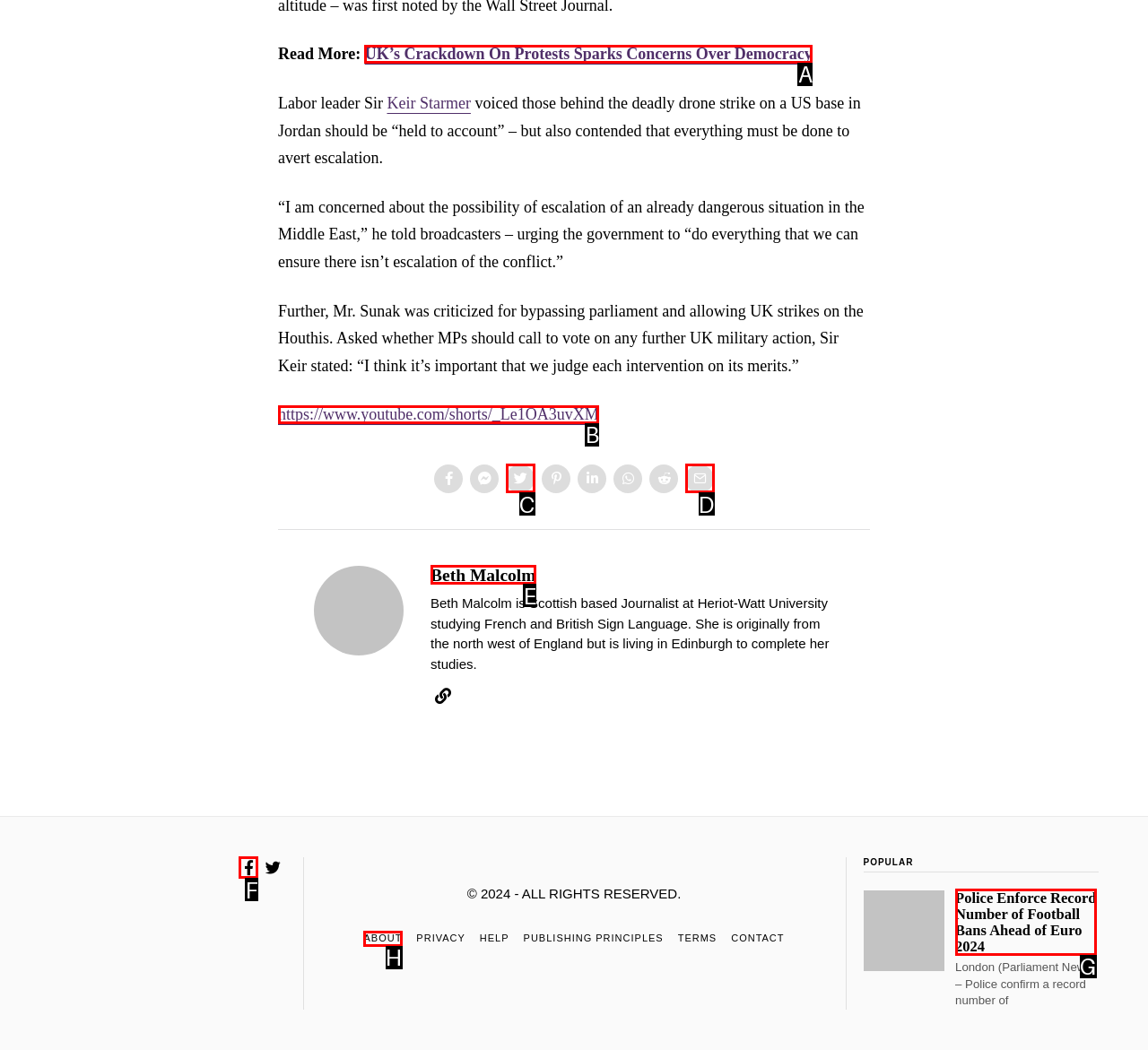Determine the letter of the element to click to accomplish this task: Change language to US. Respond with the letter.

None